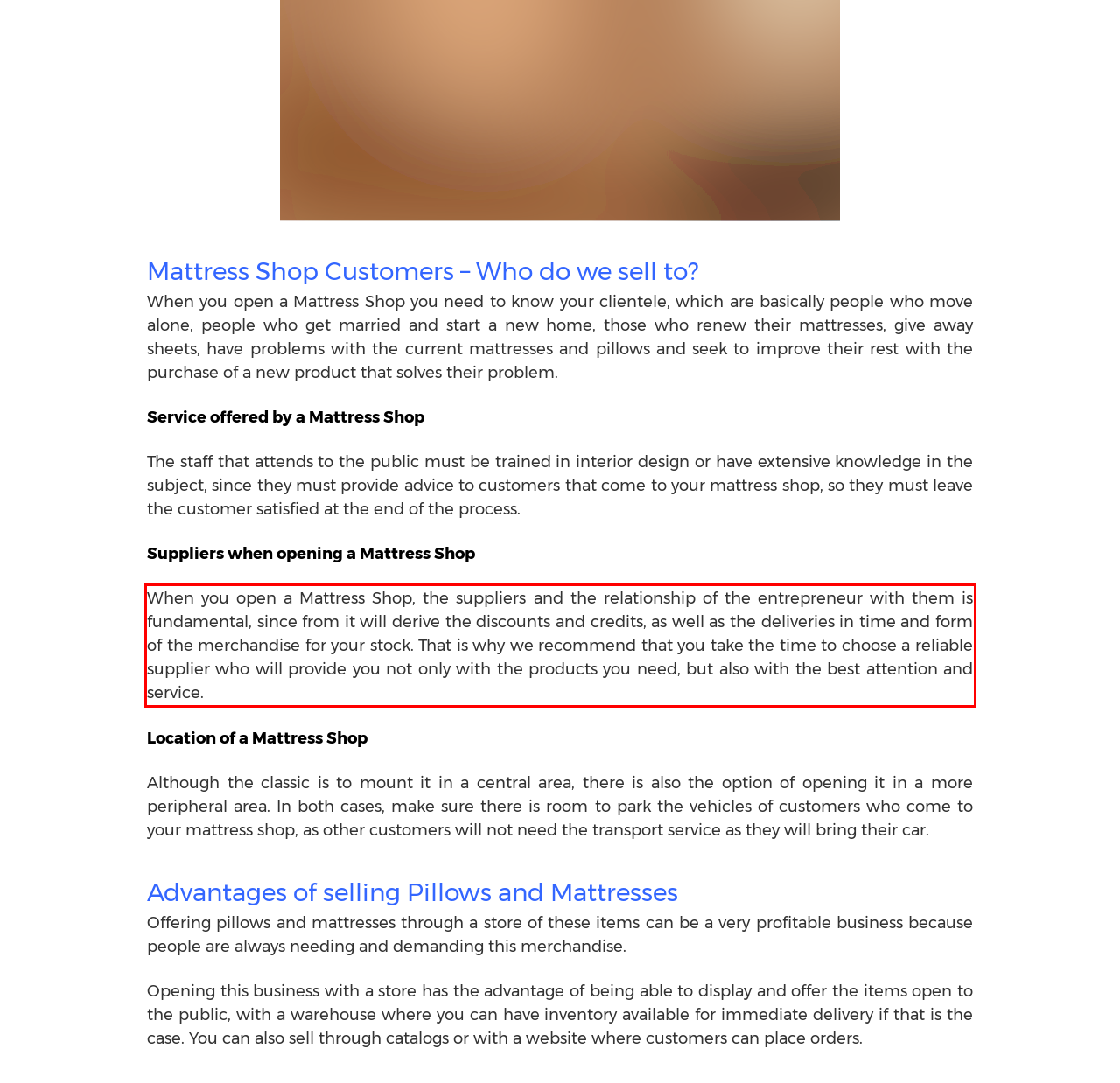Identify the text inside the red bounding box in the provided webpage screenshot and transcribe it.

When you open a Mattress Shop, the suppliers and the relationship of the entrepreneur with them is fundamental, since from it will derive the discounts and credits, as well as the deliveries in time and form of the merchandise for your stock. That is why we recommend that you take the time to choose a reliable supplier who will provide you not only with the products you need, but also with the best attention and service.